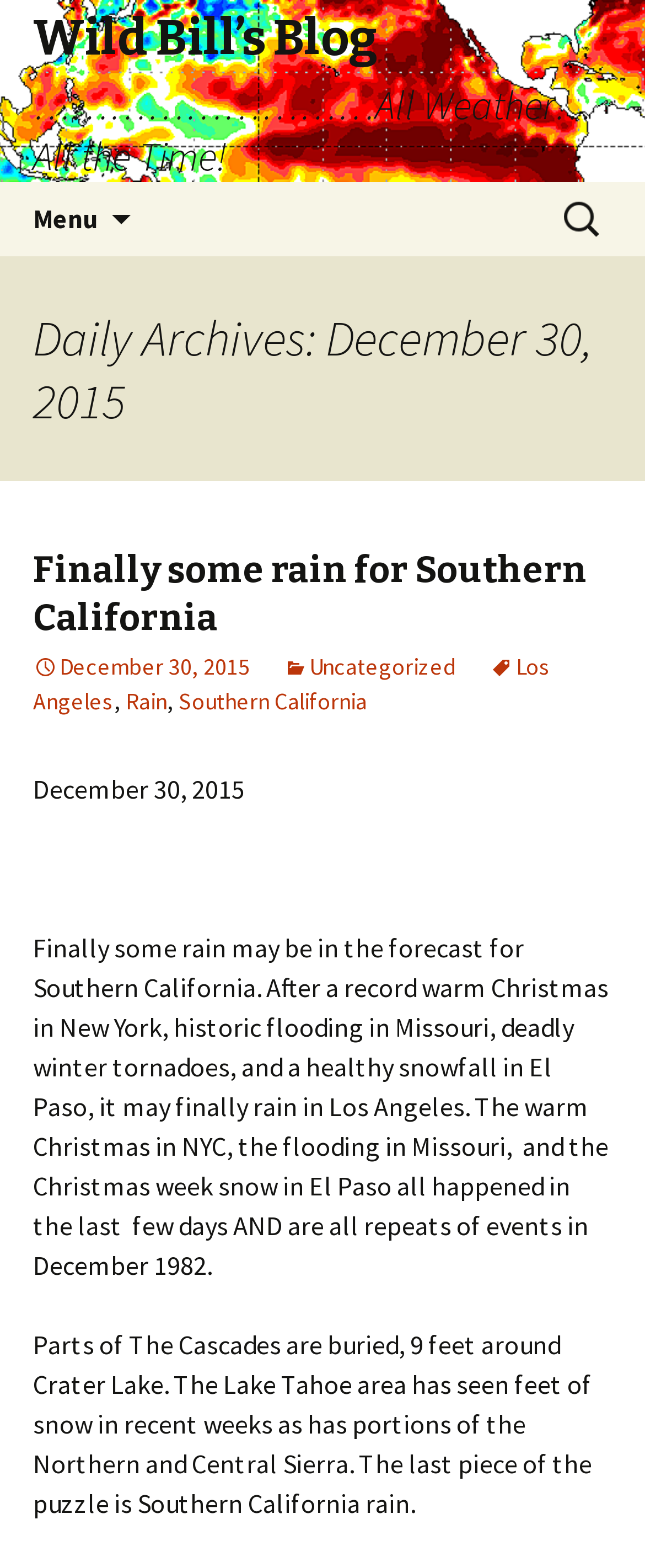Could you provide the bounding box coordinates for the portion of the screen to click to complete this instruction: "Click on the menu button"?

[0.0, 0.116, 0.203, 0.163]